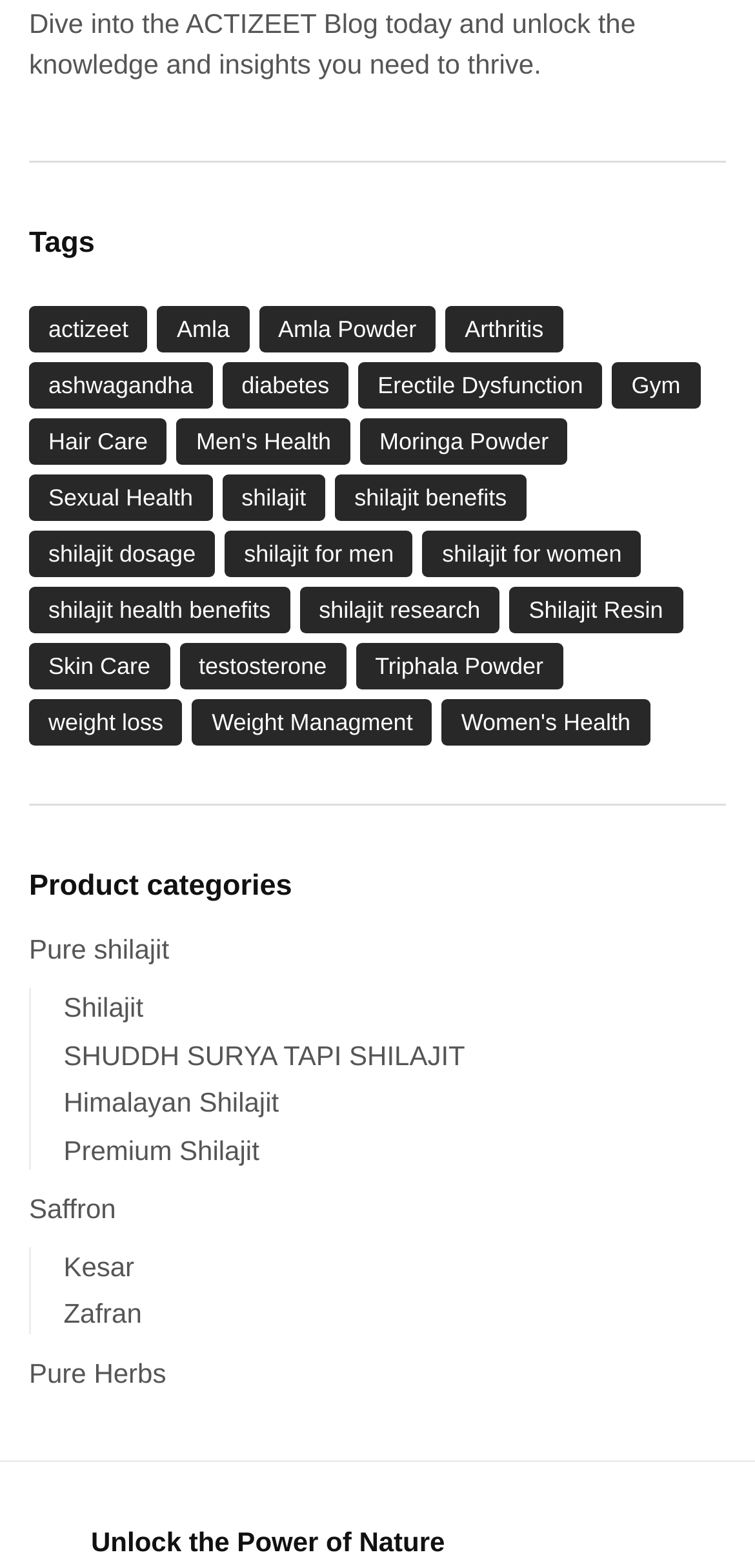Given the element description "shilajit for women", identify the bounding box of the corresponding UI element.

[0.56, 0.339, 0.849, 0.368]